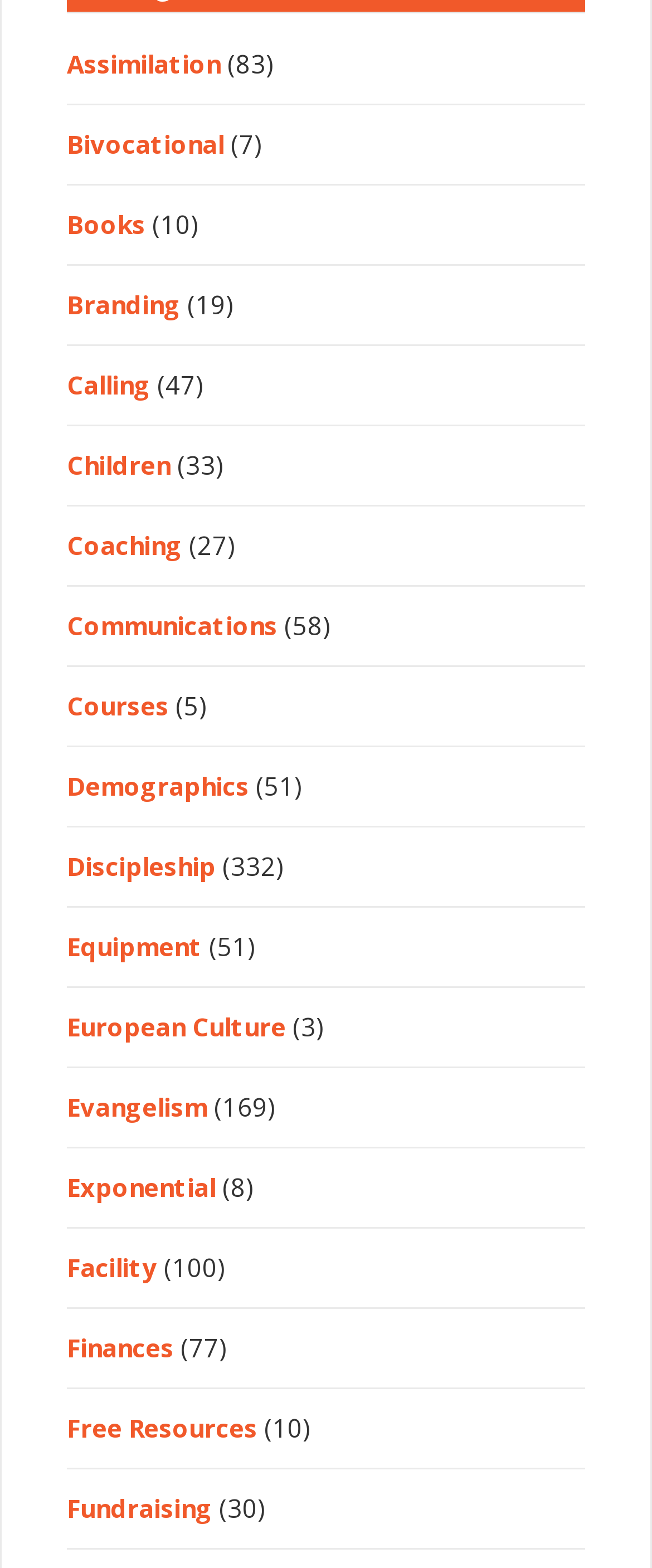Locate the bounding box coordinates of the clickable part needed for the task: "Learn about Evangelism".

[0.103, 0.695, 0.318, 0.716]